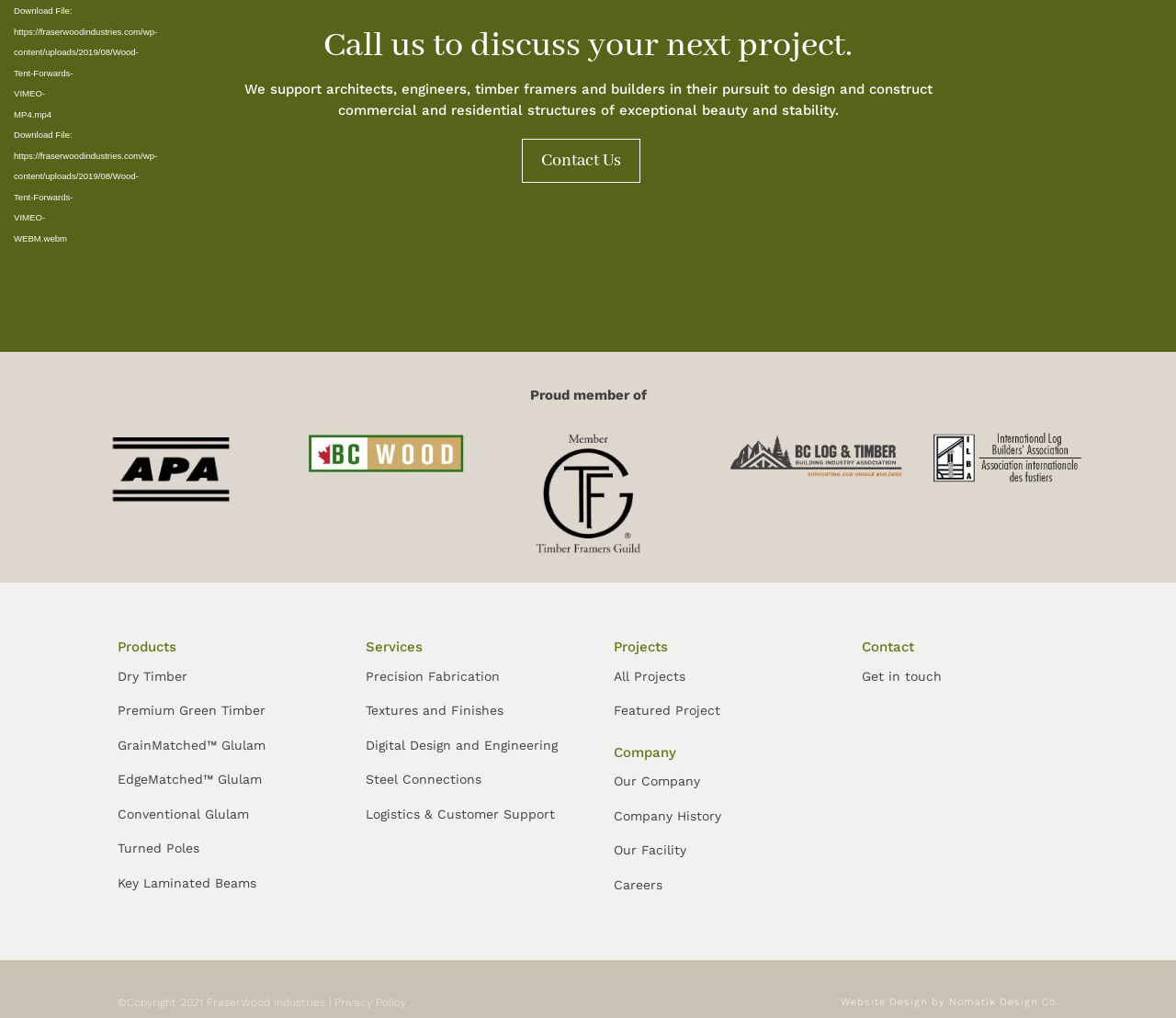Identify the bounding box coordinates of the HTML element based on this description: "Premium Green Timber".

[0.1, 0.69, 0.226, 0.705]